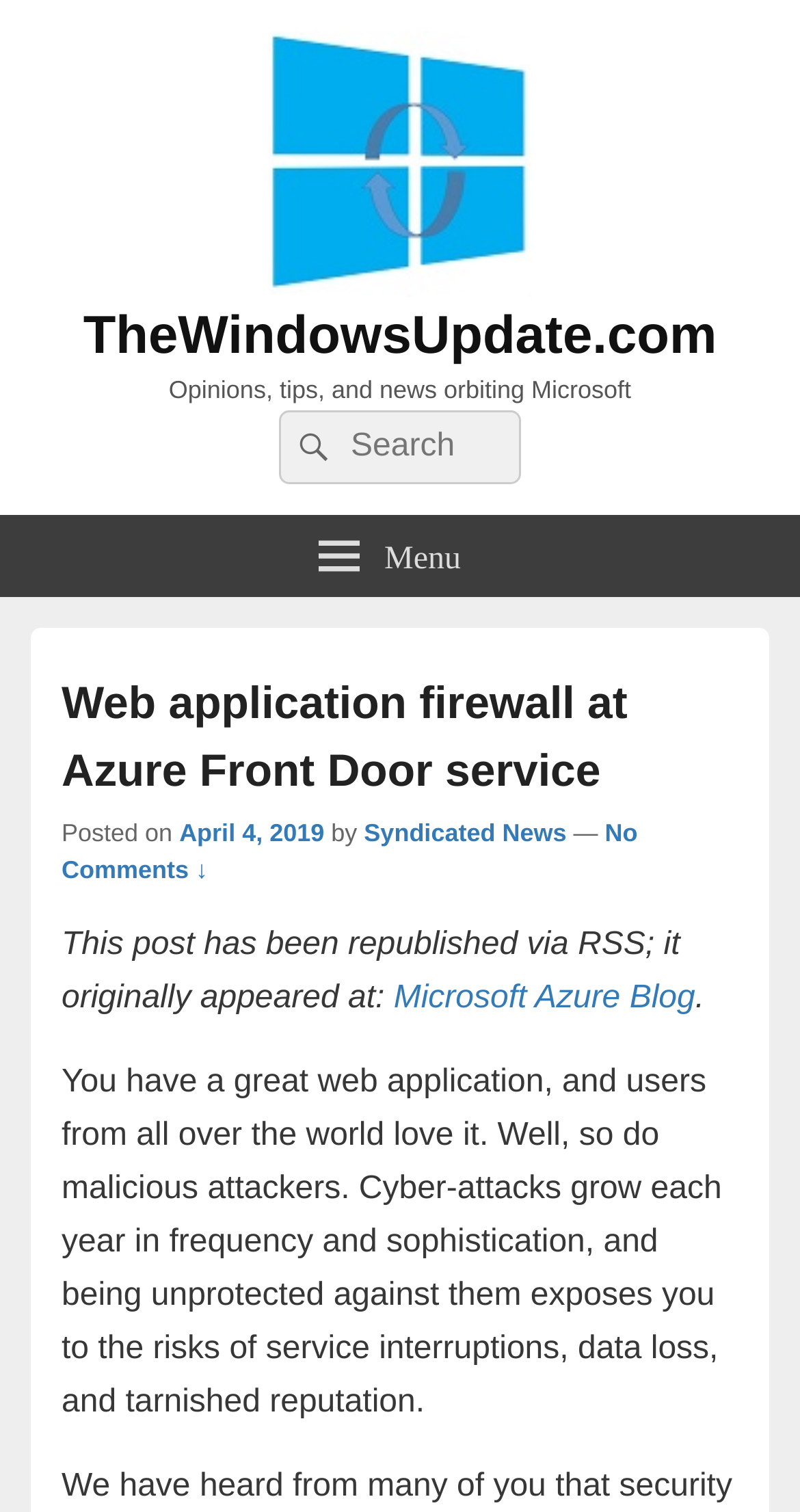Who is the author of the article?
Based on the screenshot, answer the question with a single word or phrase.

Syndicated News